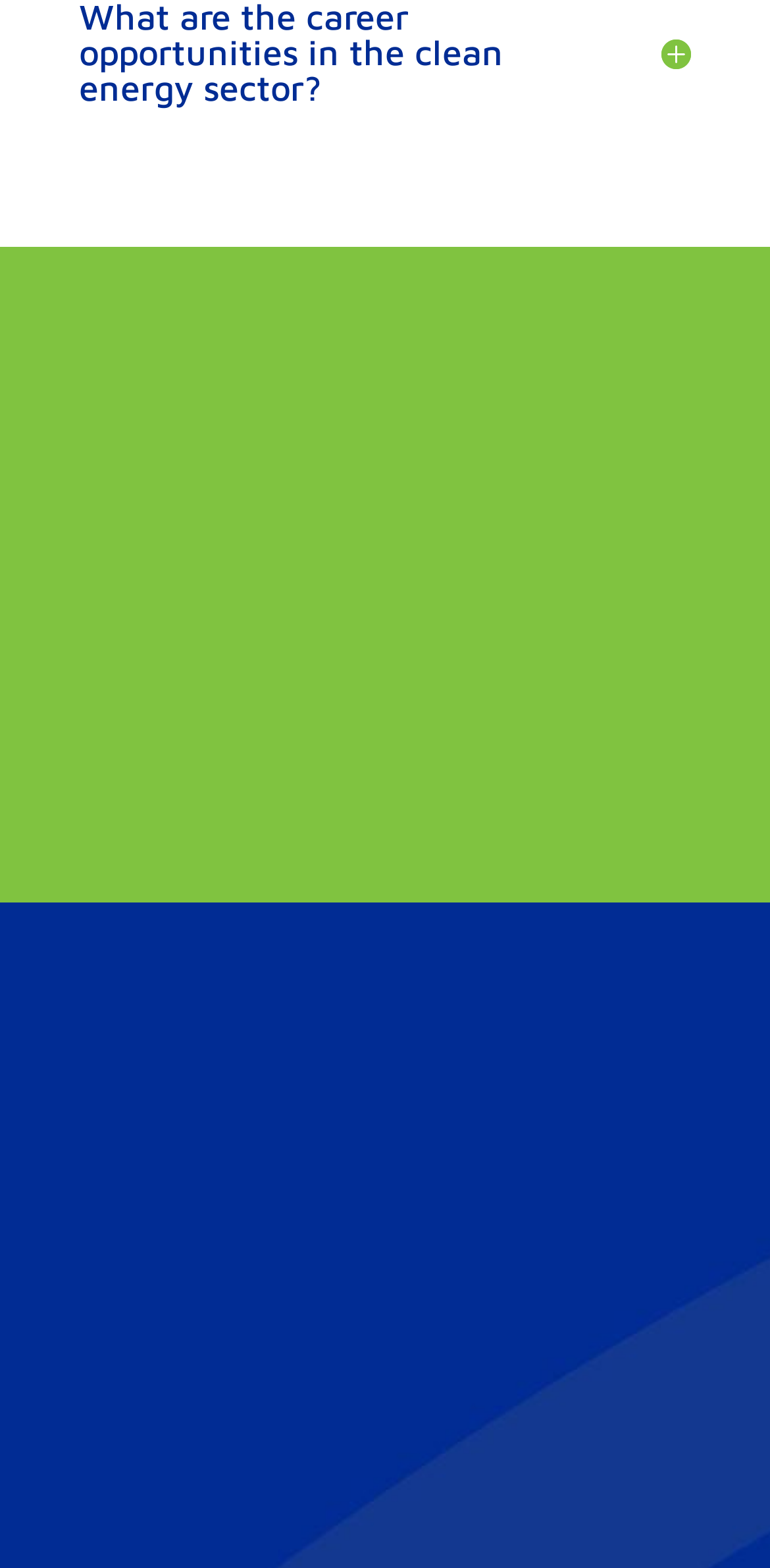How many partner websites are listed?
Use the information from the screenshot to give a comprehensive response to the question.

The partner websites are listed in the lower section of the webpage, with the heading 'Partner Websites'. There are three links listed: 'BITHGROUP', 'Baltimore Fingerprinting', and 'Robert Wallace'. Therefore, there are three partner websites listed.